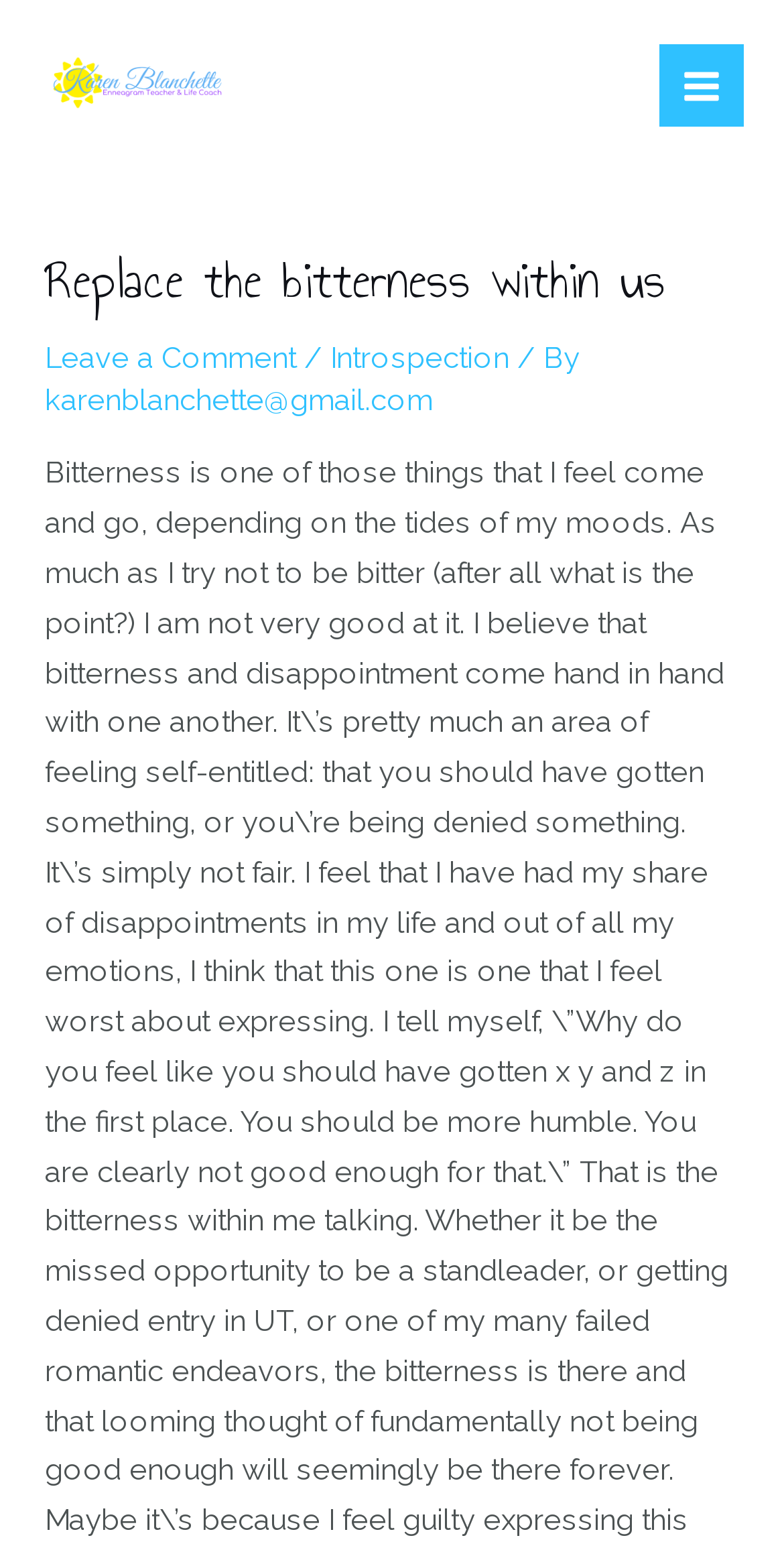Find the bounding box coordinates for the element described here: "karenblanchette@gmail.com".

[0.058, 0.246, 0.552, 0.268]